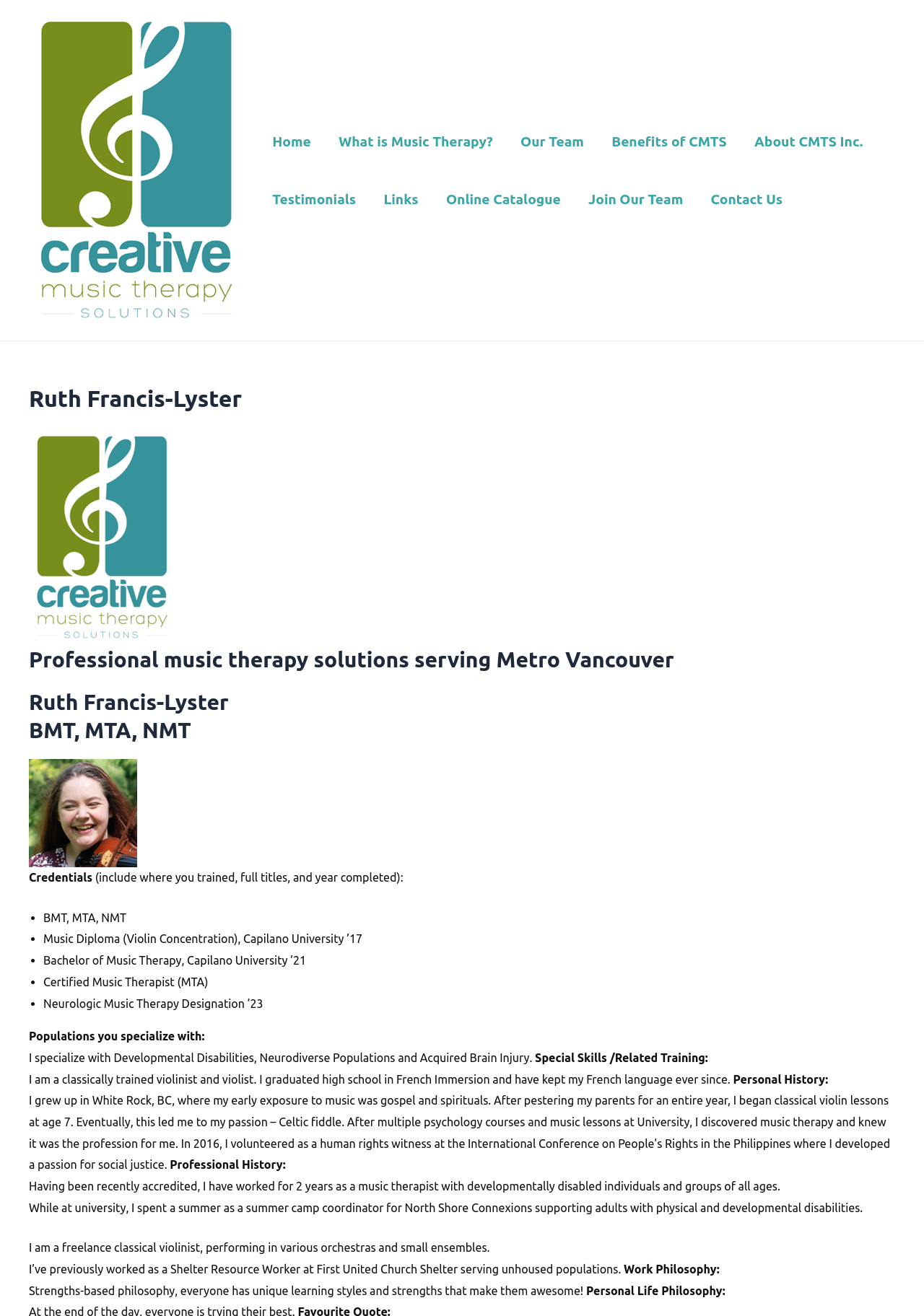Please locate the bounding box coordinates for the element that should be clicked to achieve the following instruction: "View Ruth Francis-Lyster's profile picture". Ensure the coordinates are given as four float numbers between 0 and 1, i.e., [left, top, right, bottom].

[0.031, 0.577, 0.148, 0.659]